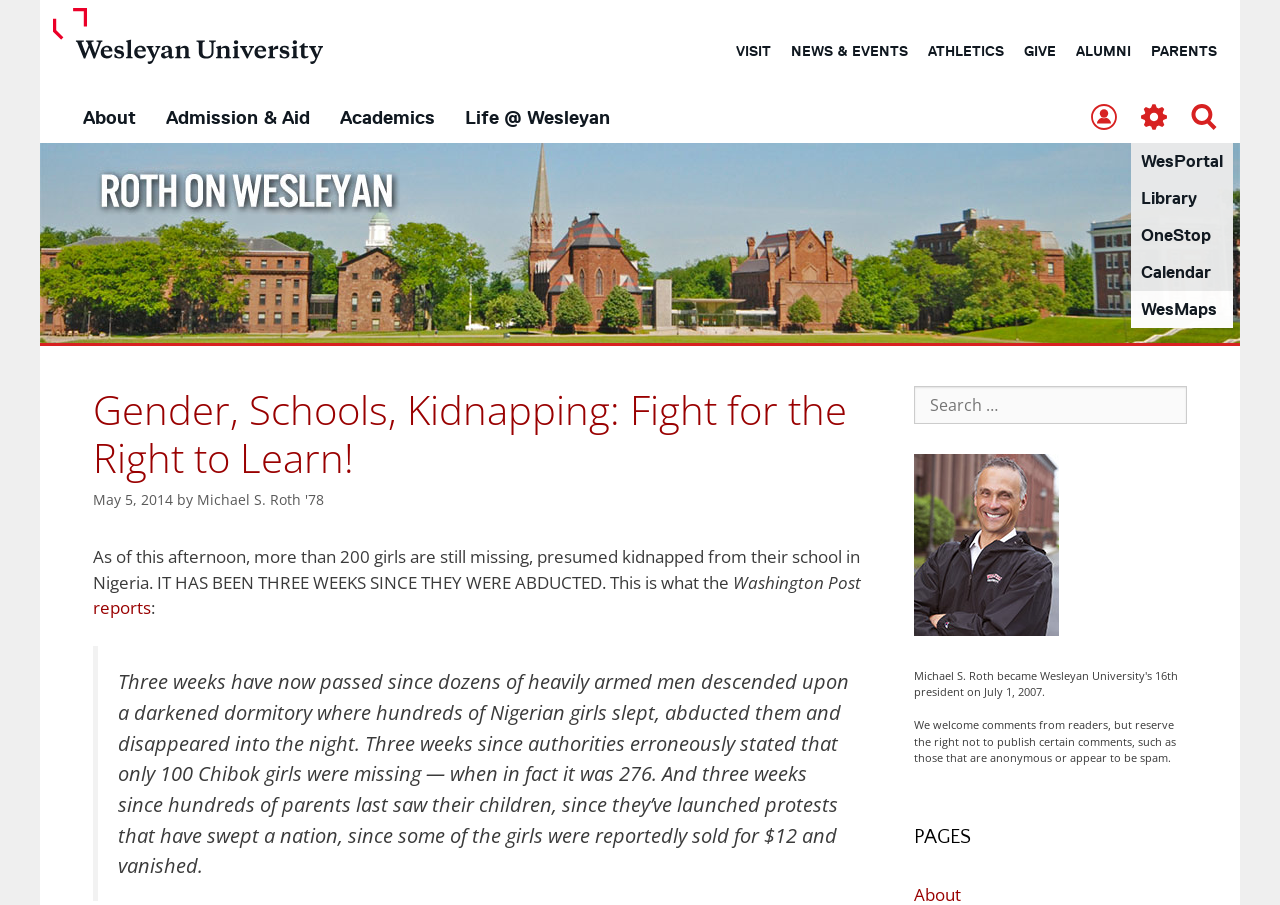Please identify the bounding box coordinates of the clickable area that will allow you to execute the instruction: "Click on the 'Directory' link".

[0.841, 0.105, 0.877, 0.159]